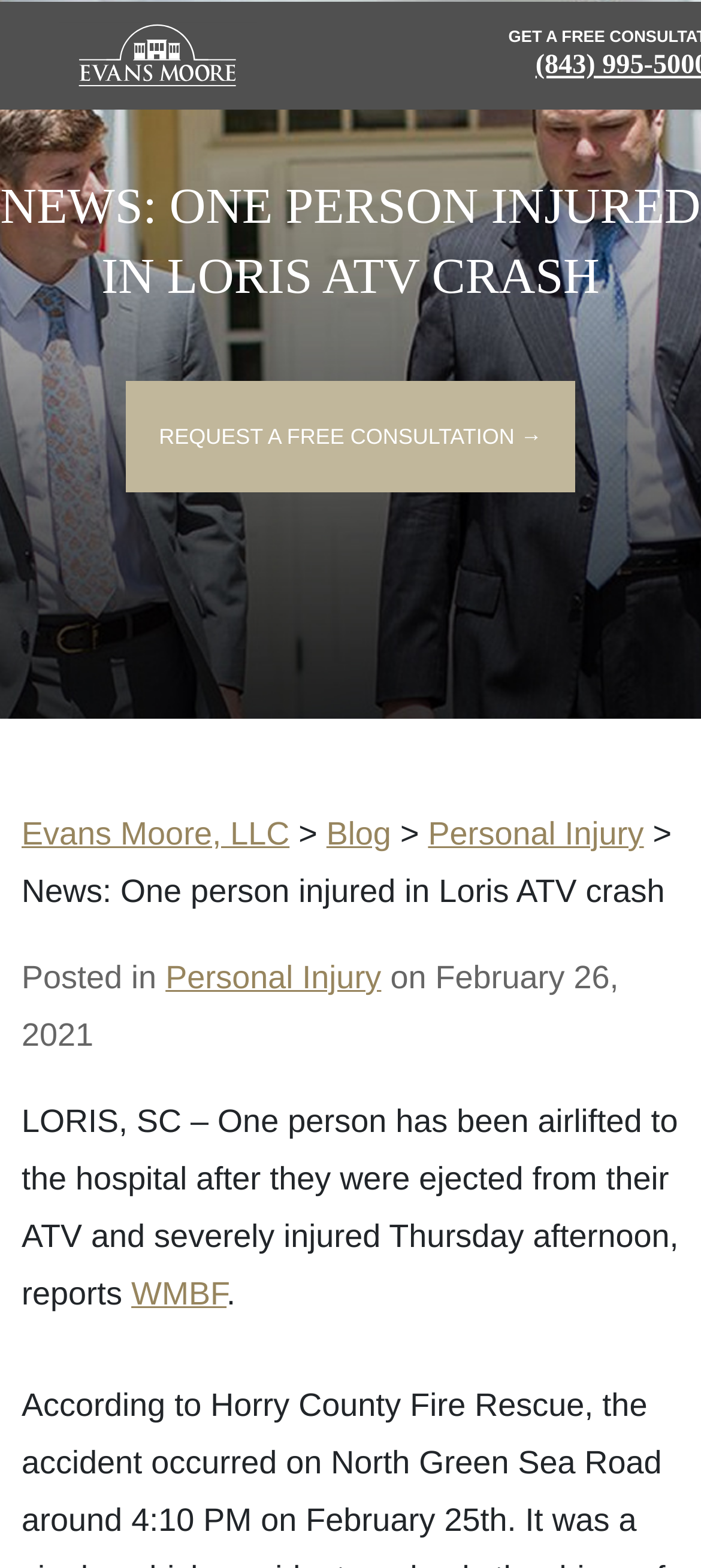What is the date of the incident?
Please provide a comprehensive answer based on the visual information in the image.

I obtained this answer by reading the static text 'on February 26, 2021' which provides the date of the incident.